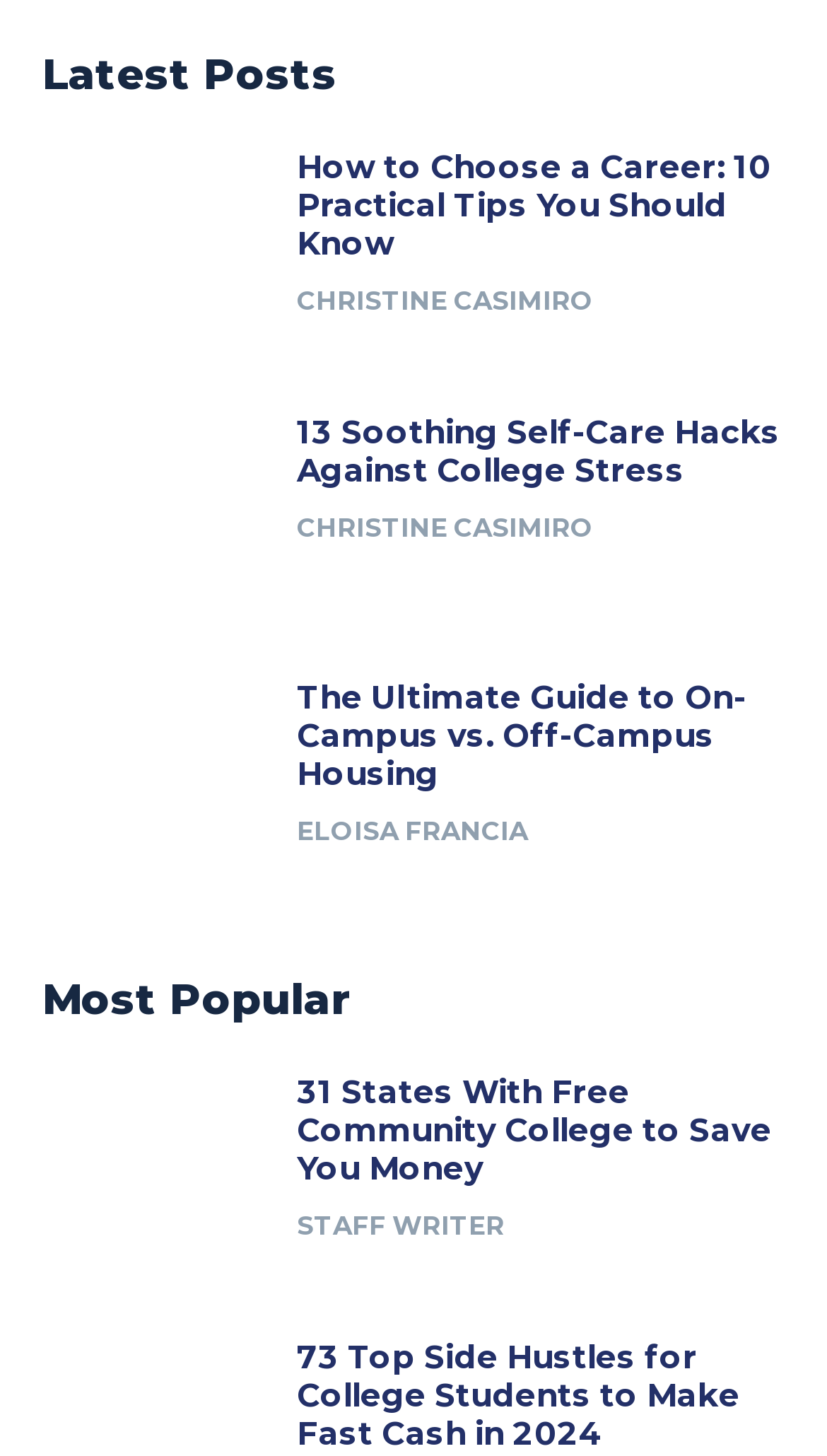What is the title of the first post?
Examine the image closely and answer the question with as much detail as possible.

The first post is identified by its heading element with OCR text 'How to Choose a Career: 10 Practical Tips You Should Know' and its corresponding link element with the same text. The title of the post is obtained by extracting the main content of the heading element, which is 'How to Choose a Career'.